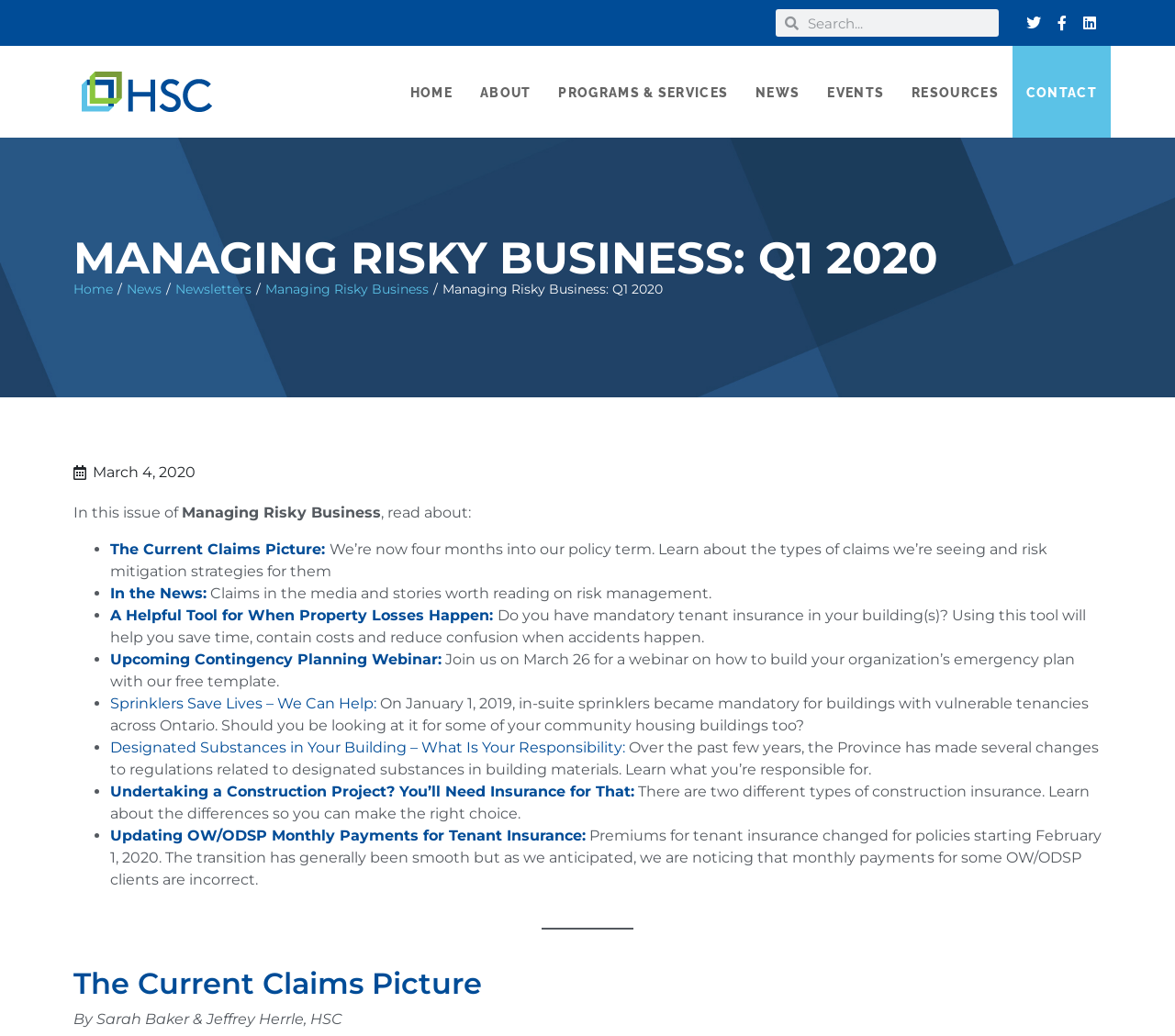Please locate the bounding box coordinates for the element that should be clicked to achieve the following instruction: "Visit Housing Services Corp on Twitter". Ensure the coordinates are given as four float numbers between 0 and 1, i.e., [left, top, right, bottom].

[0.87, 0.011, 0.89, 0.033]